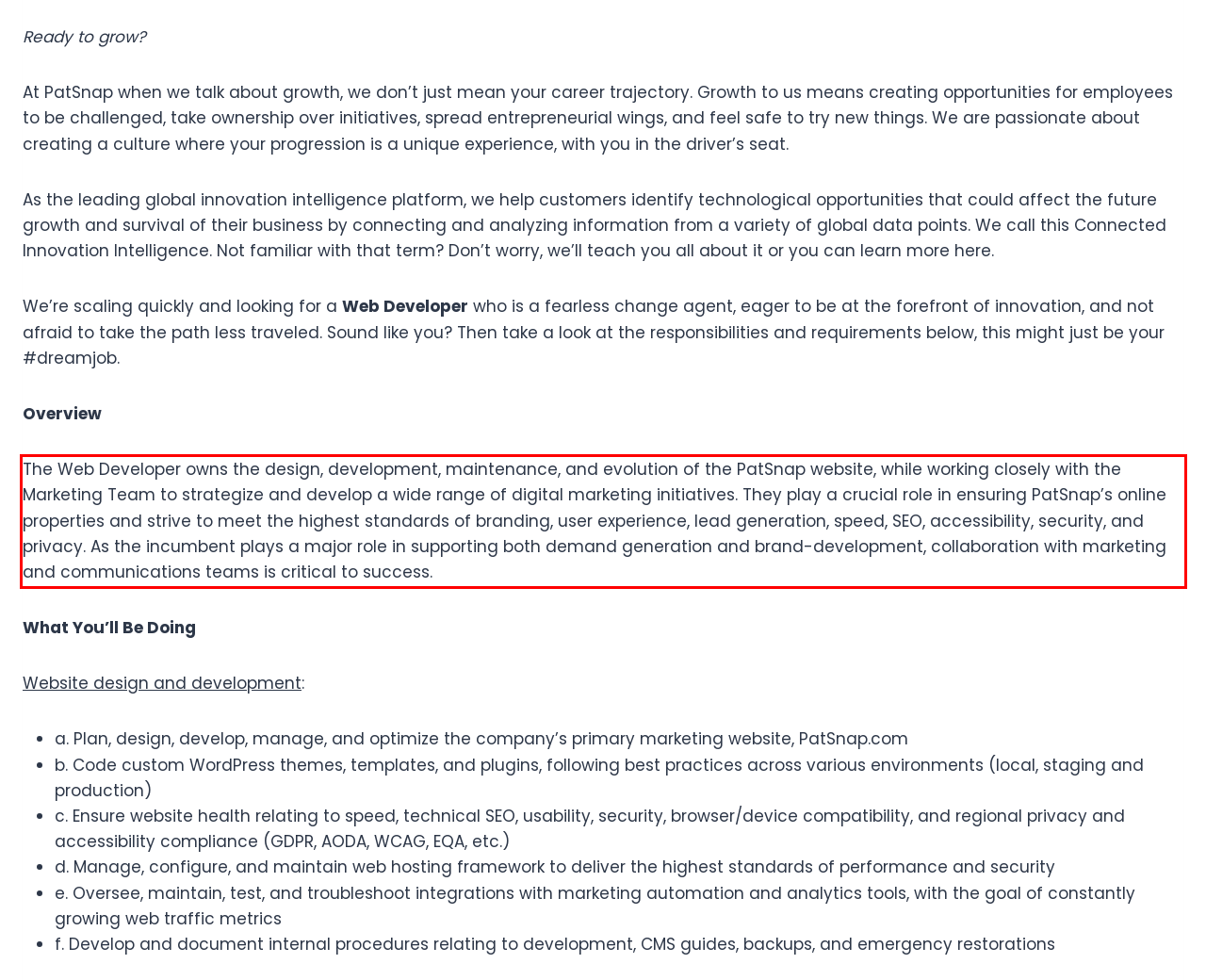Identify the text within the red bounding box on the webpage screenshot and generate the extracted text content.

The Web Developer owns the design, development, maintenance, and evolution of the PatSnap website, while working closely with the Marketing Team to strategize and develop a wide range of digital marketing initiatives. They play a crucial role in ensuring PatSnap’s online properties and strive to meet the highest standards of branding, user experience, lead generation, speed, SEO, accessibility, security, and privacy. As the incumbent plays a major role in supporting both demand generation and brand-development, collaboration with marketing and communications teams is critical to success.